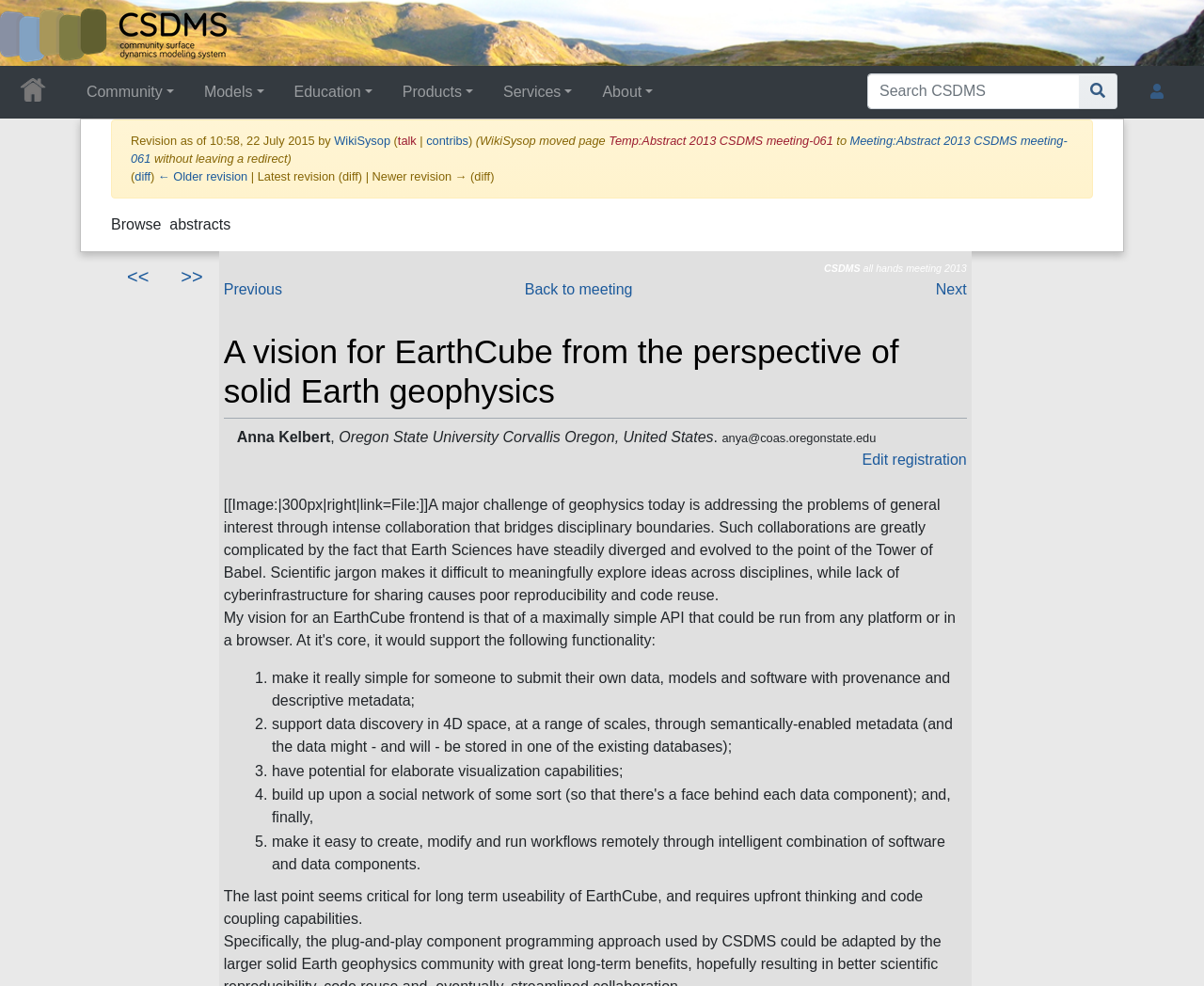Reply to the question with a single word or phrase:
What is the purpose of the meeting?

Collaboration